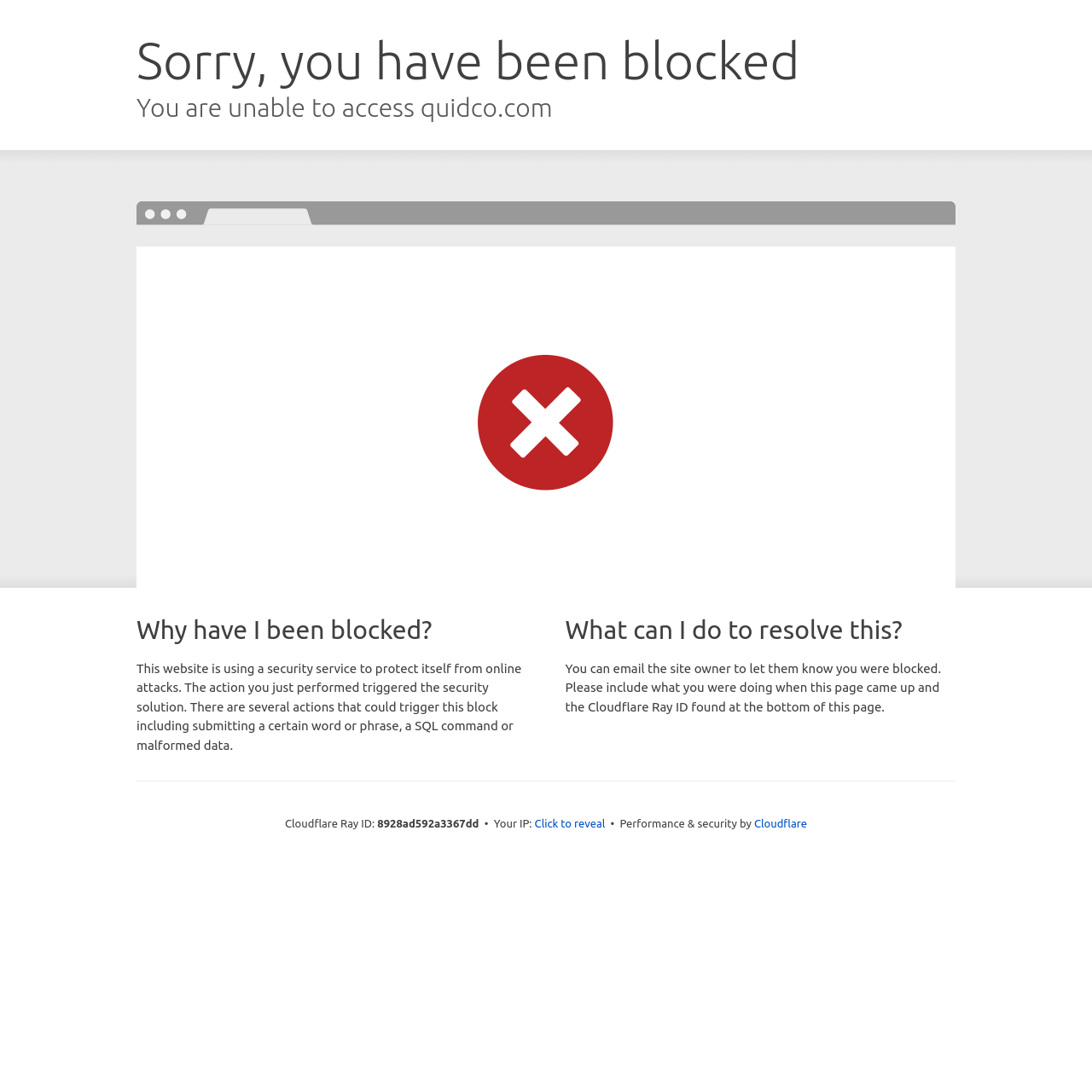Observe the image and answer the following question in detail: What is the ID of the Cloudflare Ray?

The Cloudflare Ray ID is mentioned at the bottom of the page, and it is '8928ad592a3367dd'.